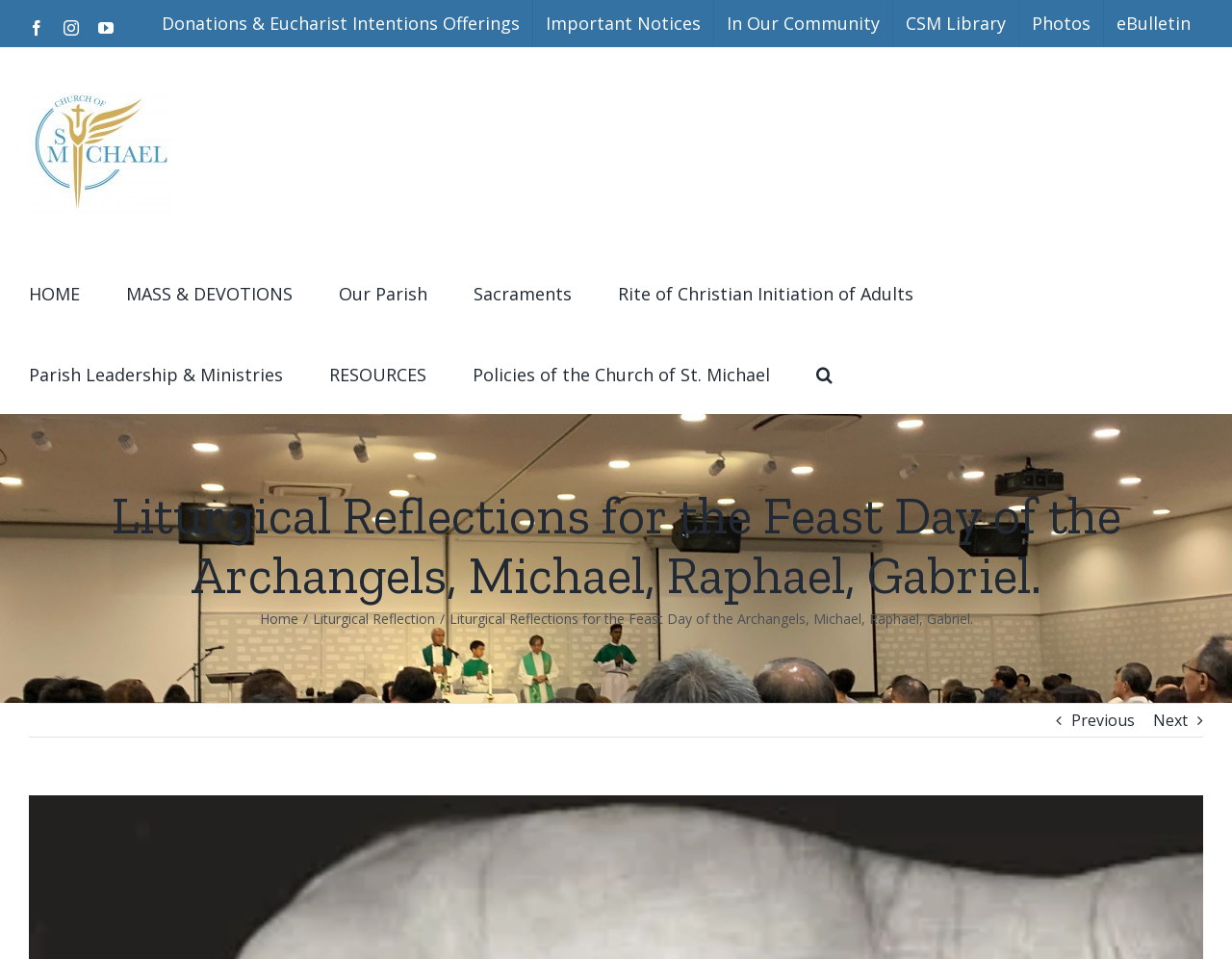Determine the bounding box coordinates of the region that needs to be clicked to achieve the task: "Visit the Facebook page".

[0.023, 0.021, 0.036, 0.037]